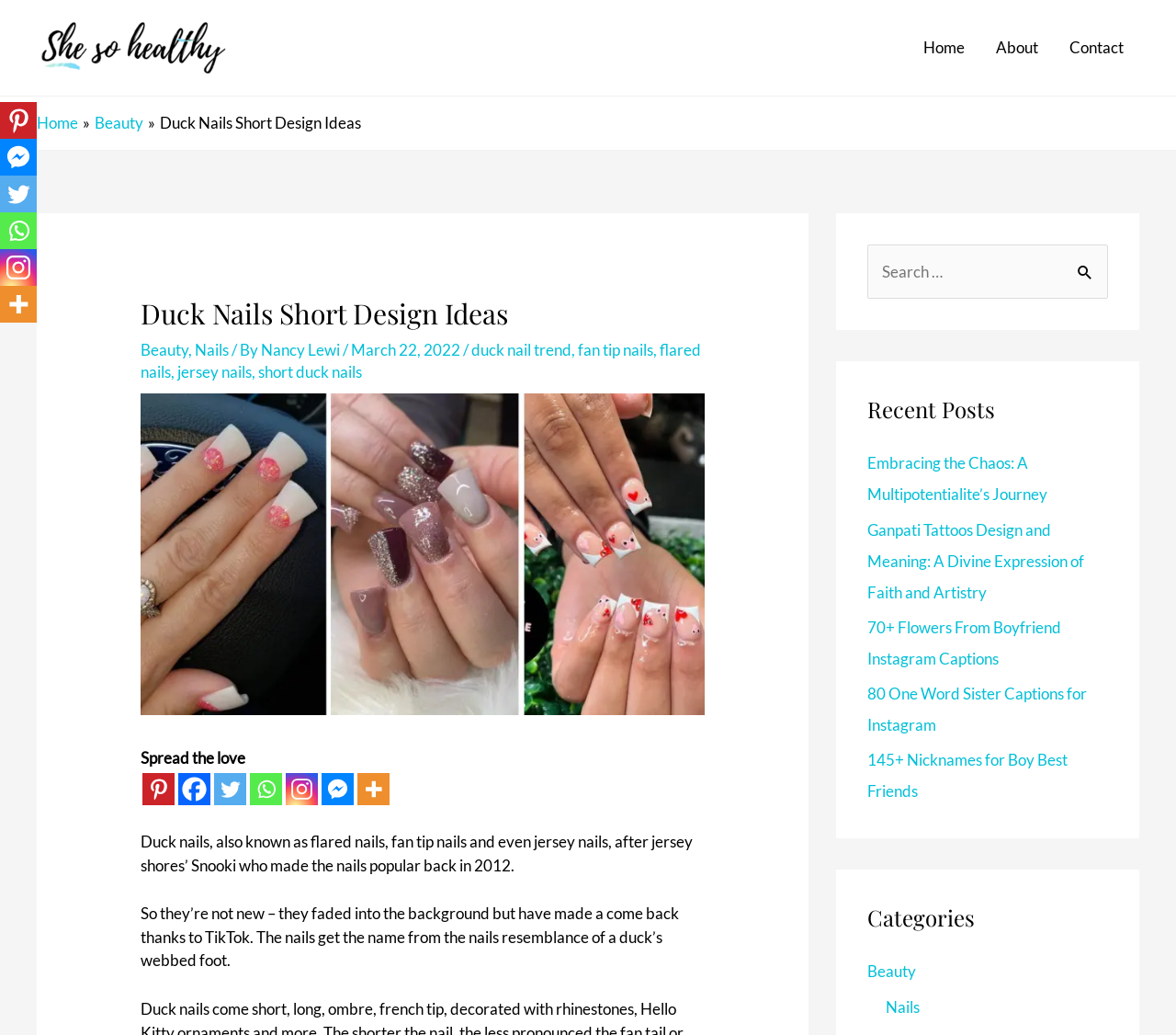Determine the bounding box coordinates for the clickable element to execute this instruction: "Read the 'Duck Nails Short Design Ideas' article". Provide the coordinates as four float numbers between 0 and 1, i.e., [left, top, right, bottom].

[0.136, 0.109, 0.307, 0.128]